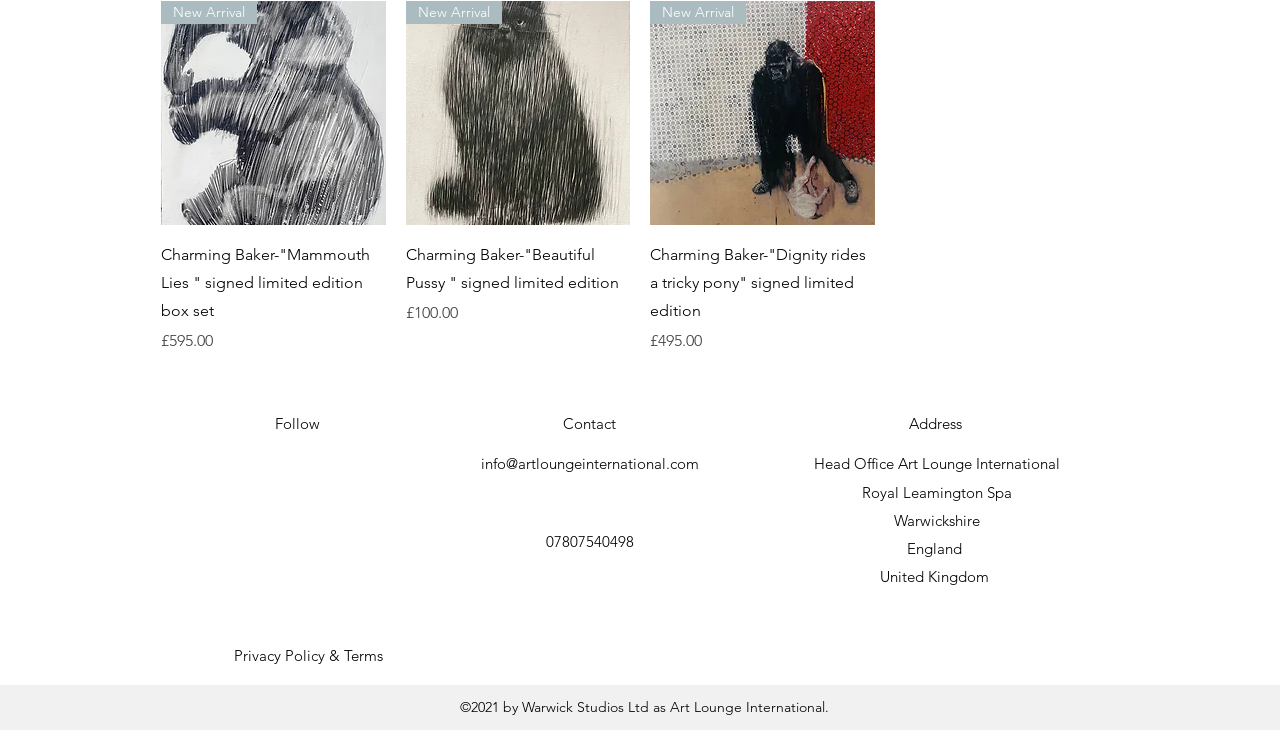What is the address of Head Office Art Lounge International?
Look at the image and provide a short answer using one word or a phrase.

Royal Leamington Spa, Warwickshire, England, United Kingdom